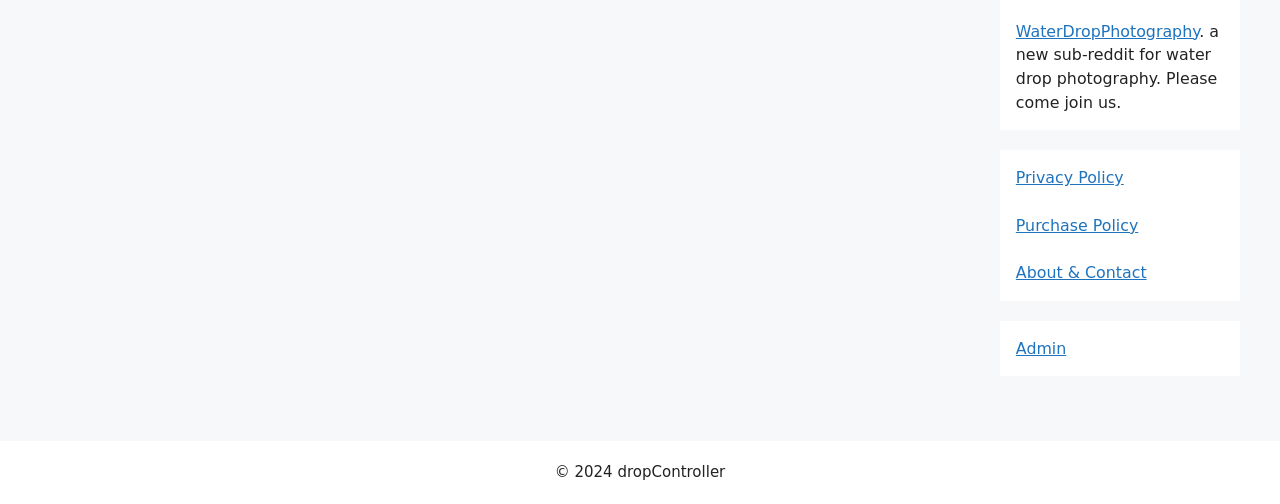Using the image as a reference, answer the following question in as much detail as possible:
What is the copyright year of the website?

The copyright year of the website is mentioned at the bottom of the webpage as '© 2024 dropController' which has a bounding box coordinate of [0.433, 0.919, 0.567, 0.955].